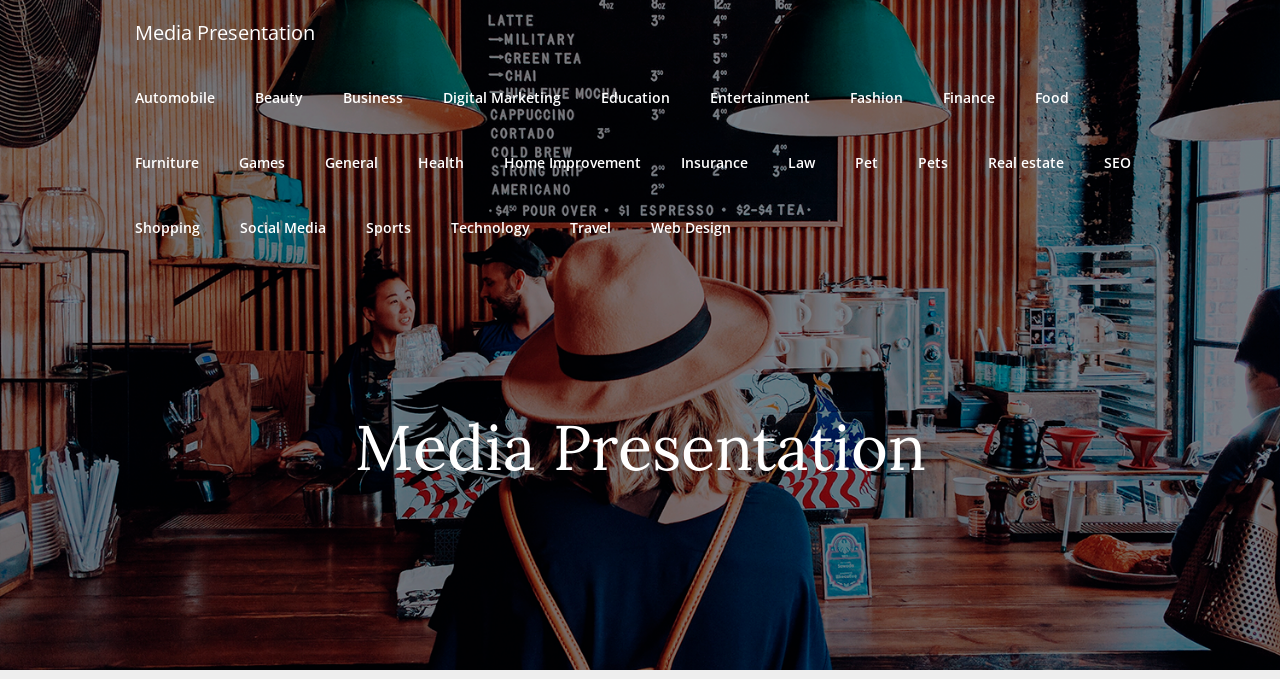Identify the coordinates of the bounding box for the element that must be clicked to accomplish the instruction: "explore Pet services".

[0.652, 0.191, 0.702, 0.287]